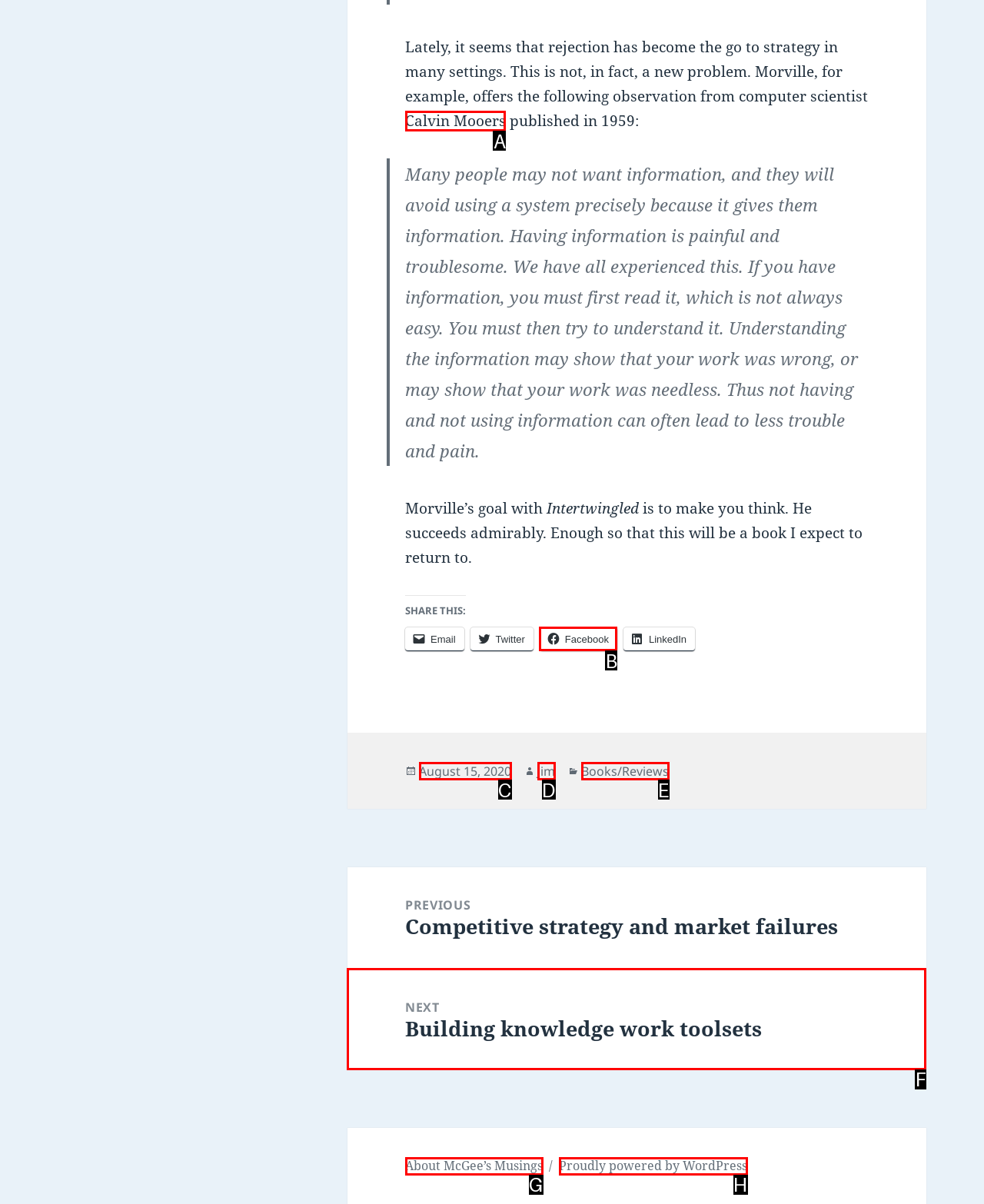What is the letter of the UI element you should click to Click on the link to read more about Calvin Mooers? Provide the letter directly.

A